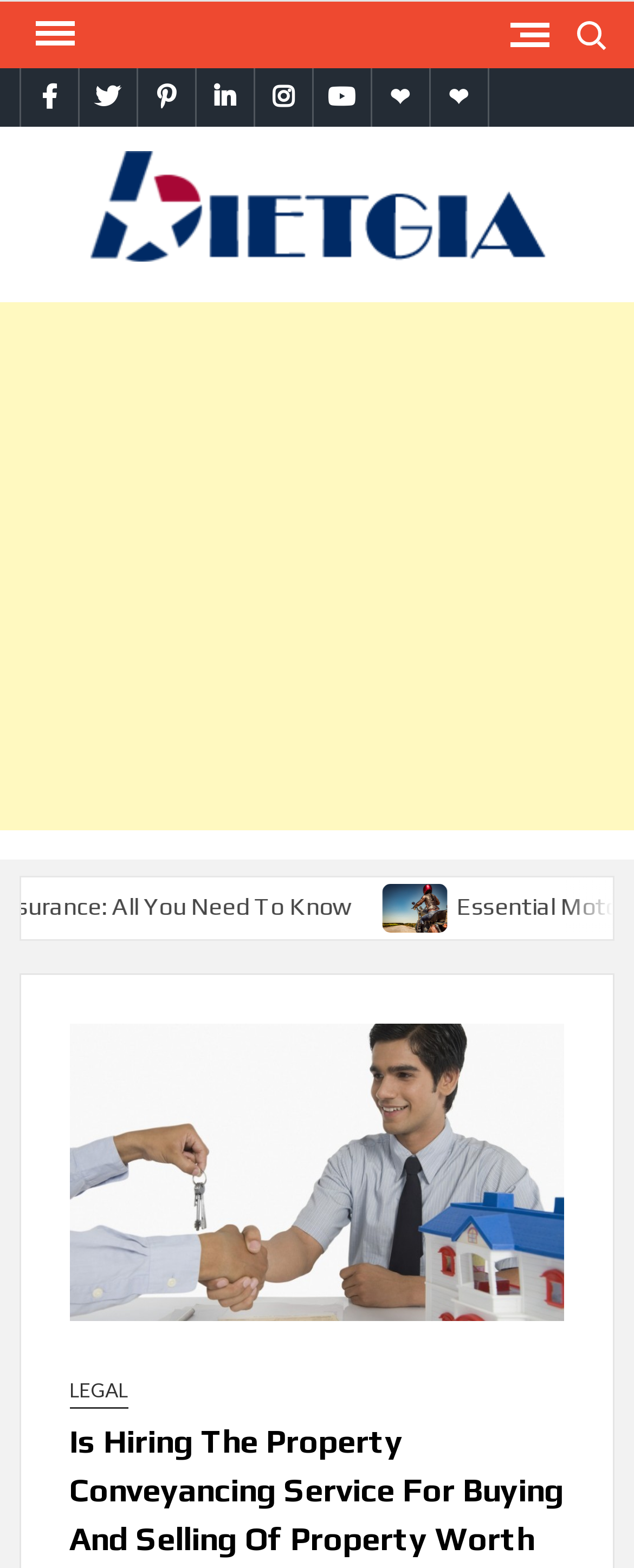Respond with a single word or phrase:
What is the text on the button next to the search icon?

Search for: